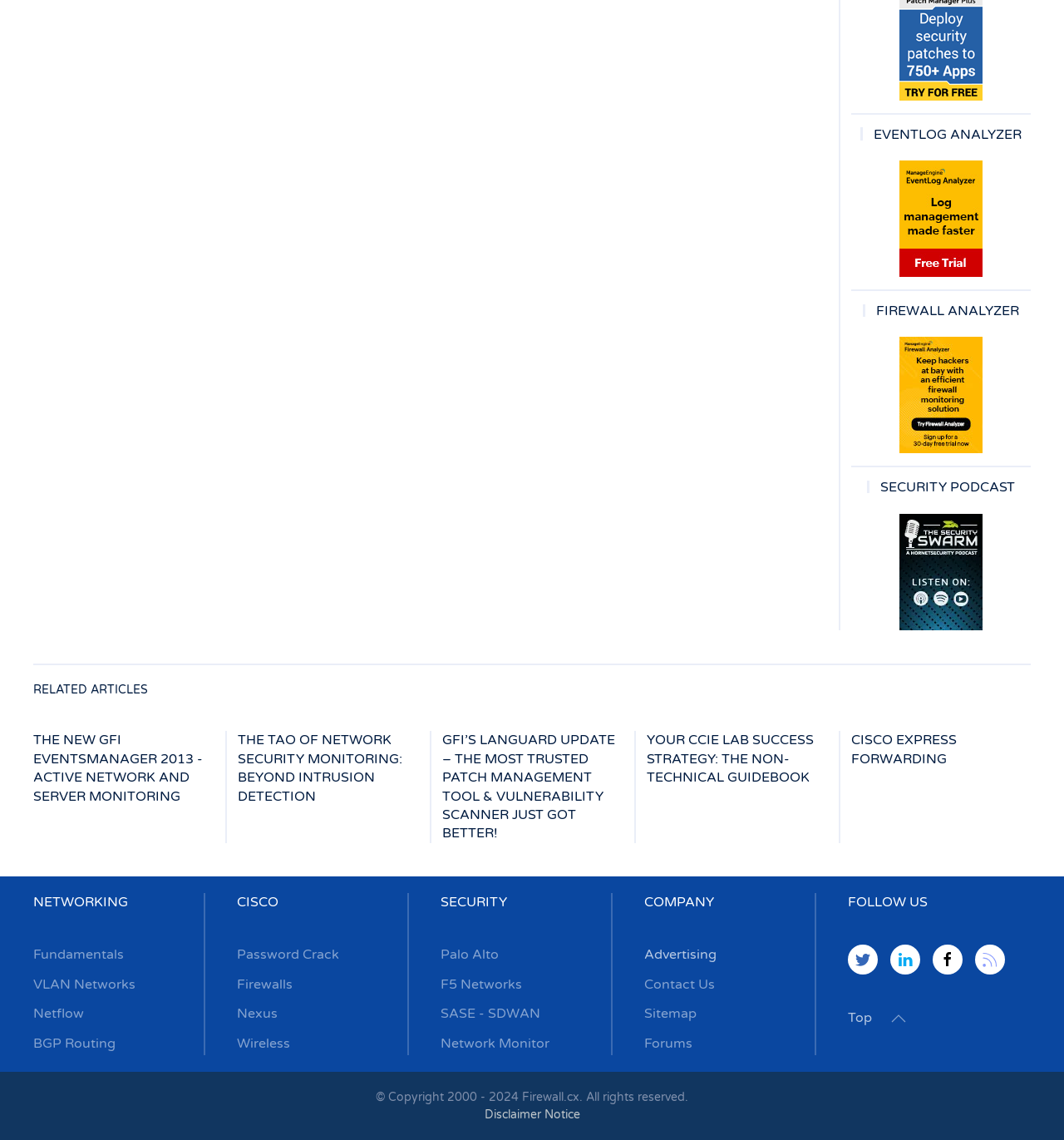Can you provide the bounding box coordinates for the element that should be clicked to implement the instruction: "Go back to top"?

[0.831, 0.884, 0.858, 0.903]